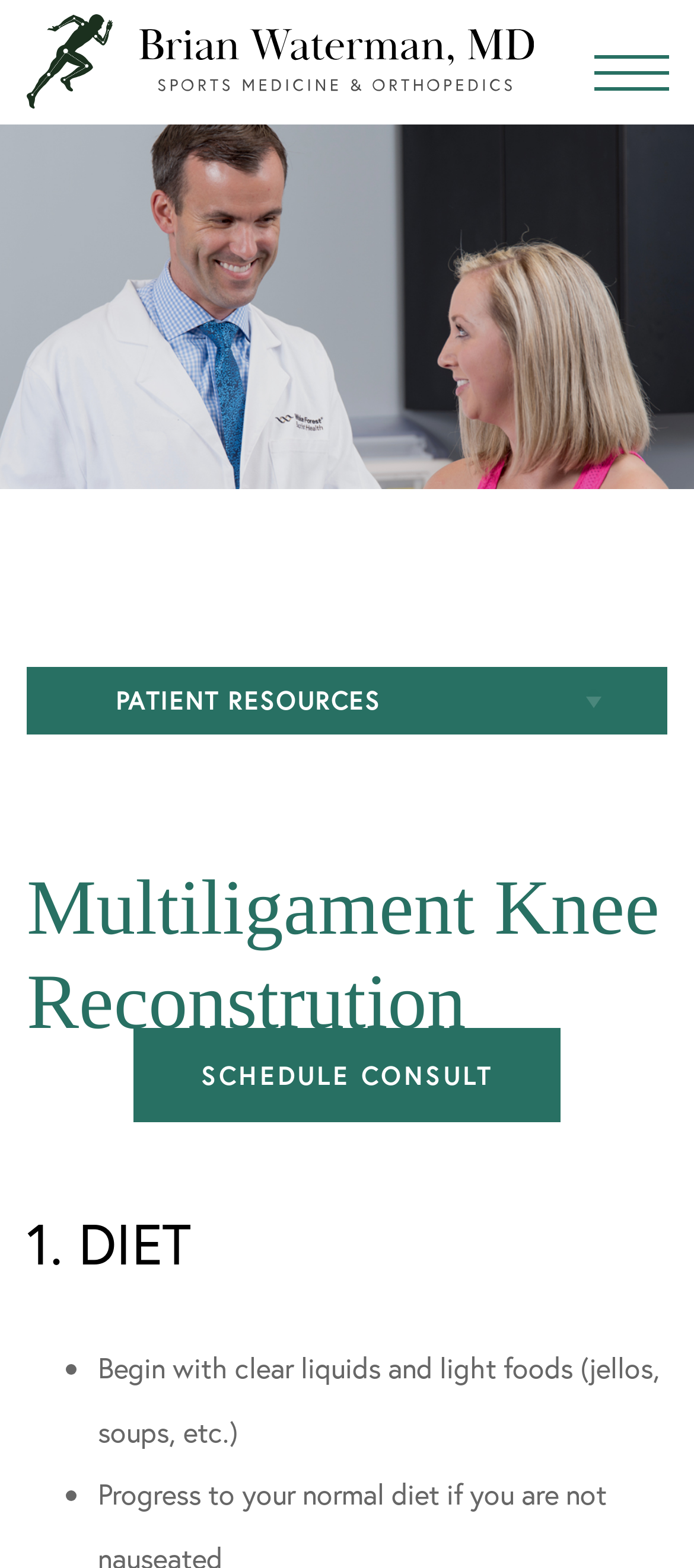Illustrate the webpage thoroughly, mentioning all important details.

The webpage is about Multiligament Knee Reconstruction by Brian Waterman, MD. At the top left, there is a logo of Brian Waterman, MD. Below the logo, there are several links to patient resources, including Patient Portal, Preparing for your Doctor’s Visit, Patient Educational Resources, Before Surgery, Postoperative Instructions, Rehabilitation Protocols, and Xcelerated Recovery. These links are aligned vertically and take up most of the left side of the page.

To the right of the links, there is a heading that reads "Multiligament Knee Reconstrution". Below this heading, there is a small amount of whitespace, and then a section with the title "1. DIET". This section contains a list of two items, marked with bullet points. The first item says "Begin with clear liquids and light foods (jellos, soups, etc.)", and the second item says "Progress to your normal diet if you are not nauseated".

At the top right of the page, there is a button that says "SCHEDULE CONSULT".